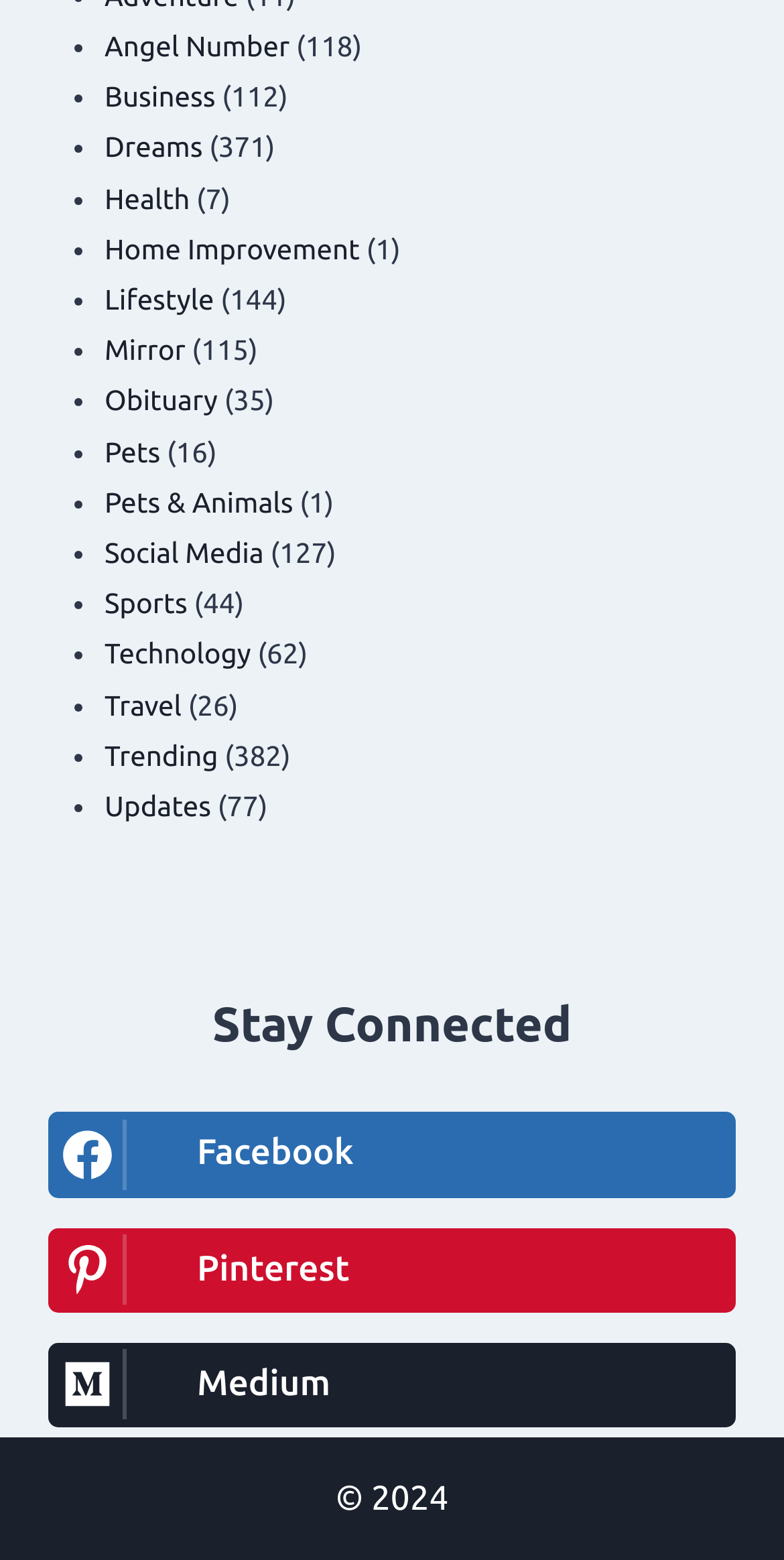Ascertain the bounding box coordinates for the UI element detailed here: "Social Media". The coordinates should be provided as [left, top, right, bottom] with each value being a float between 0 and 1.

[0.133, 0.344, 0.337, 0.365]